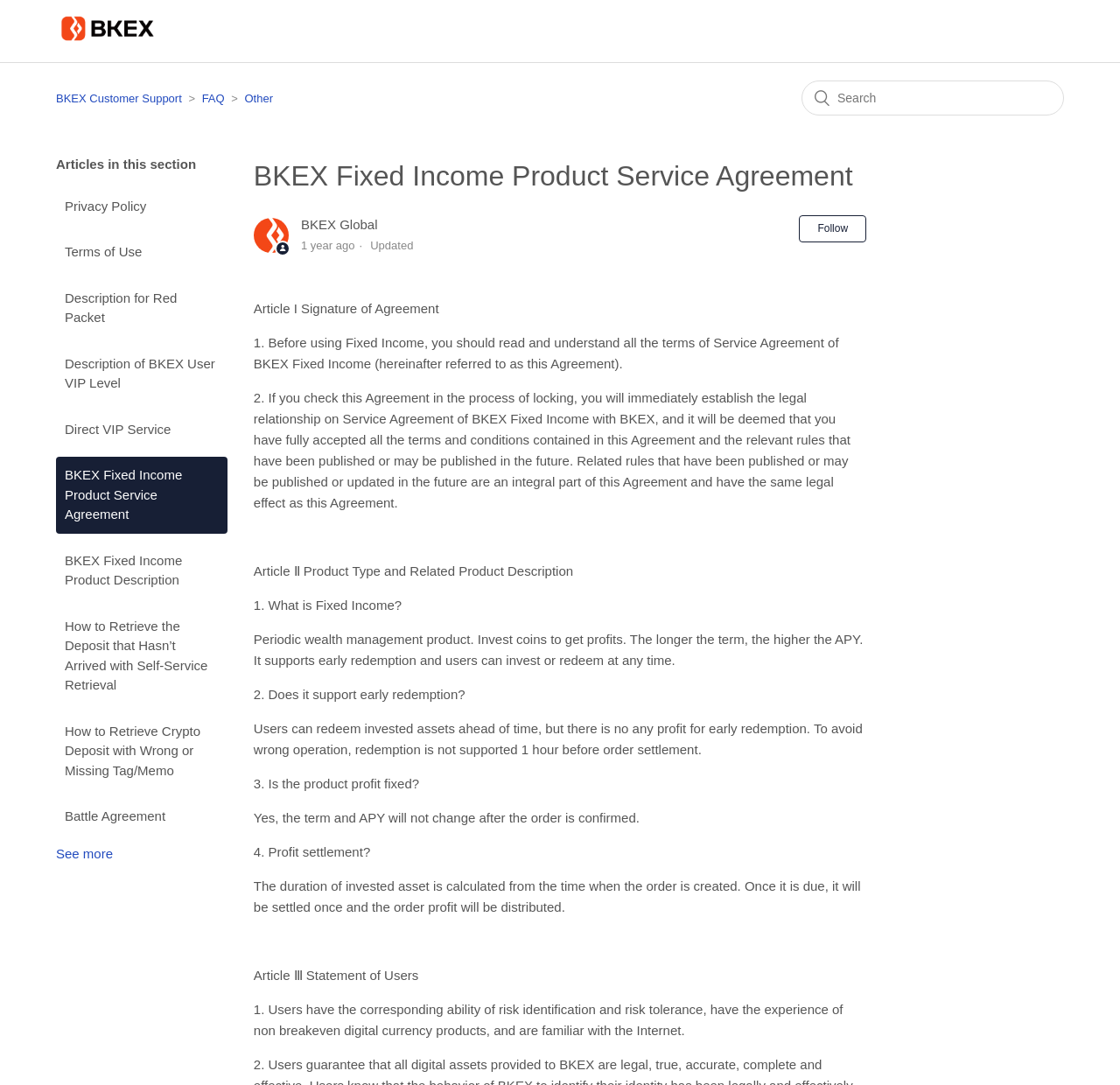Determine the bounding box coordinates for the element that should be clicked to follow this instruction: "Go to FAQ". The coordinates should be given as four float numbers between 0 and 1, in the format [left, top, right, bottom].

[0.18, 0.085, 0.201, 0.097]